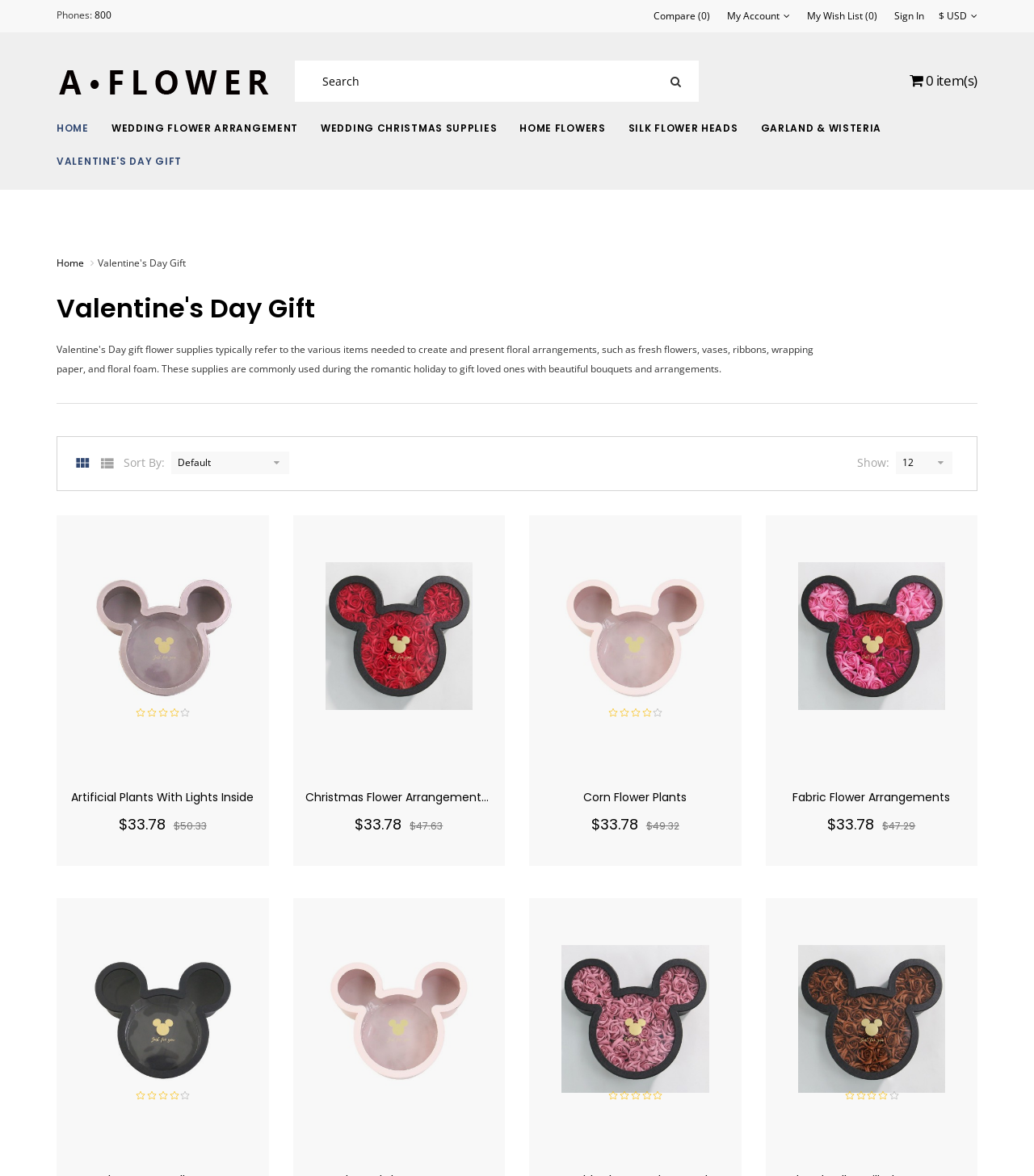Predict the bounding box coordinates of the area that should be clicked to accomplish the following instruction: "View Valentine's Day Gift products". The bounding box coordinates should consist of four float numbers between 0 and 1, i.e., [left, top, right, bottom].

[0.055, 0.133, 0.176, 0.143]